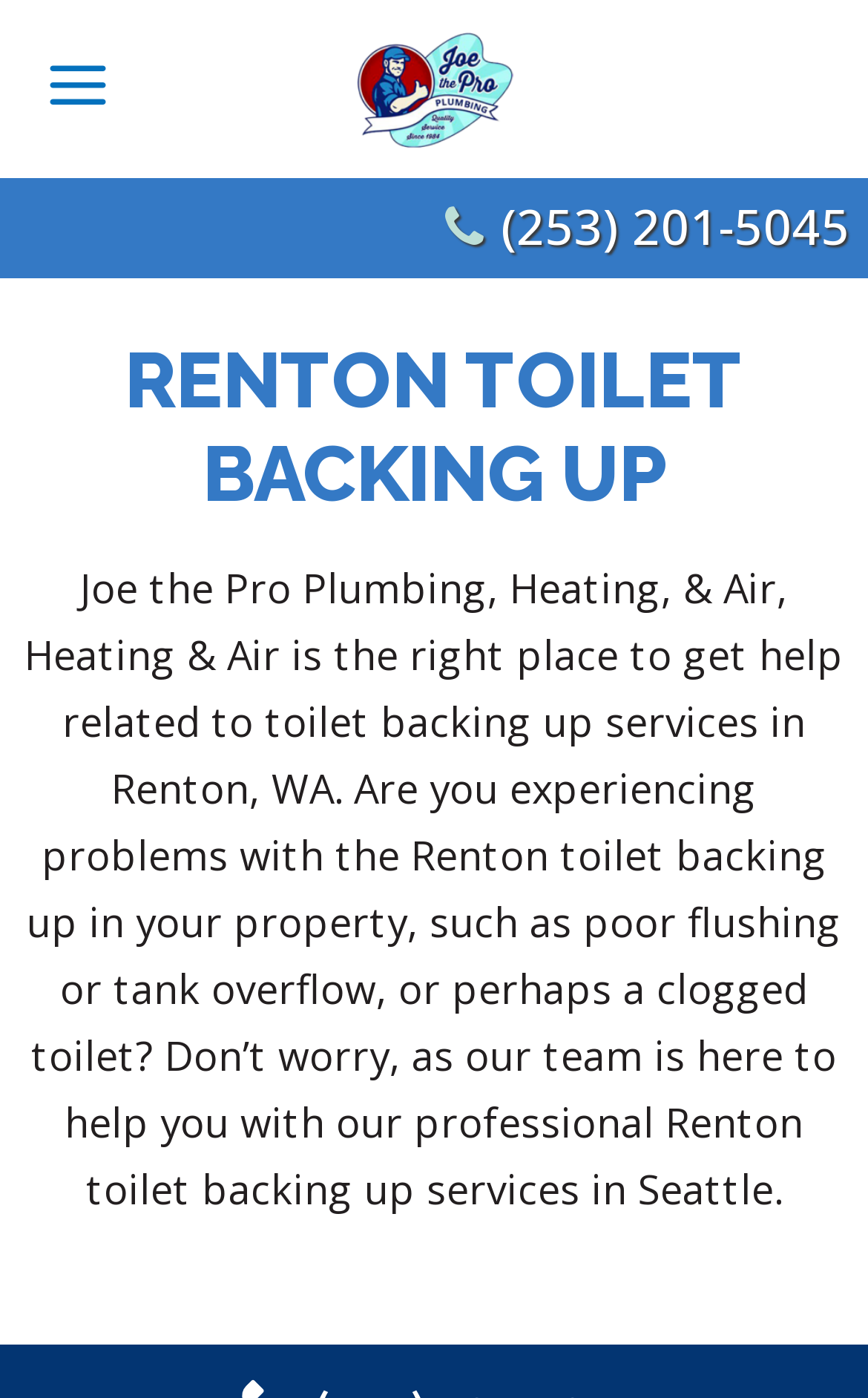What is the problem described in the text related to toilet backing up?
From the image, provide a succinct answer in one word or a short phrase.

poor flushing or tank overflow